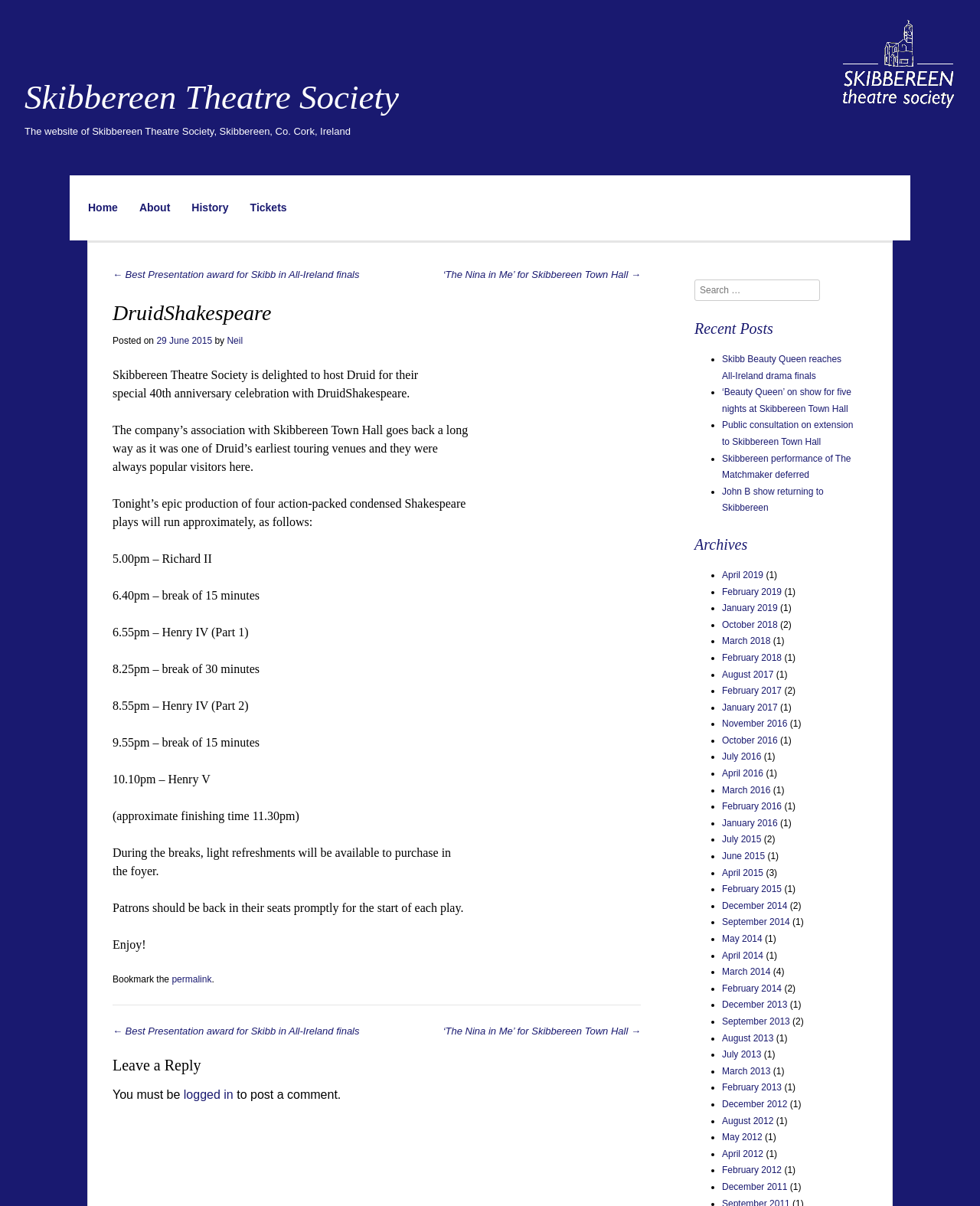Provide the bounding box coordinates of the HTML element described as: "Skip to content". The bounding box coordinates should be four float numbers between 0 and 1, i.e., [left, top, right, bottom].

[0.09, 0.161, 0.169, 0.174]